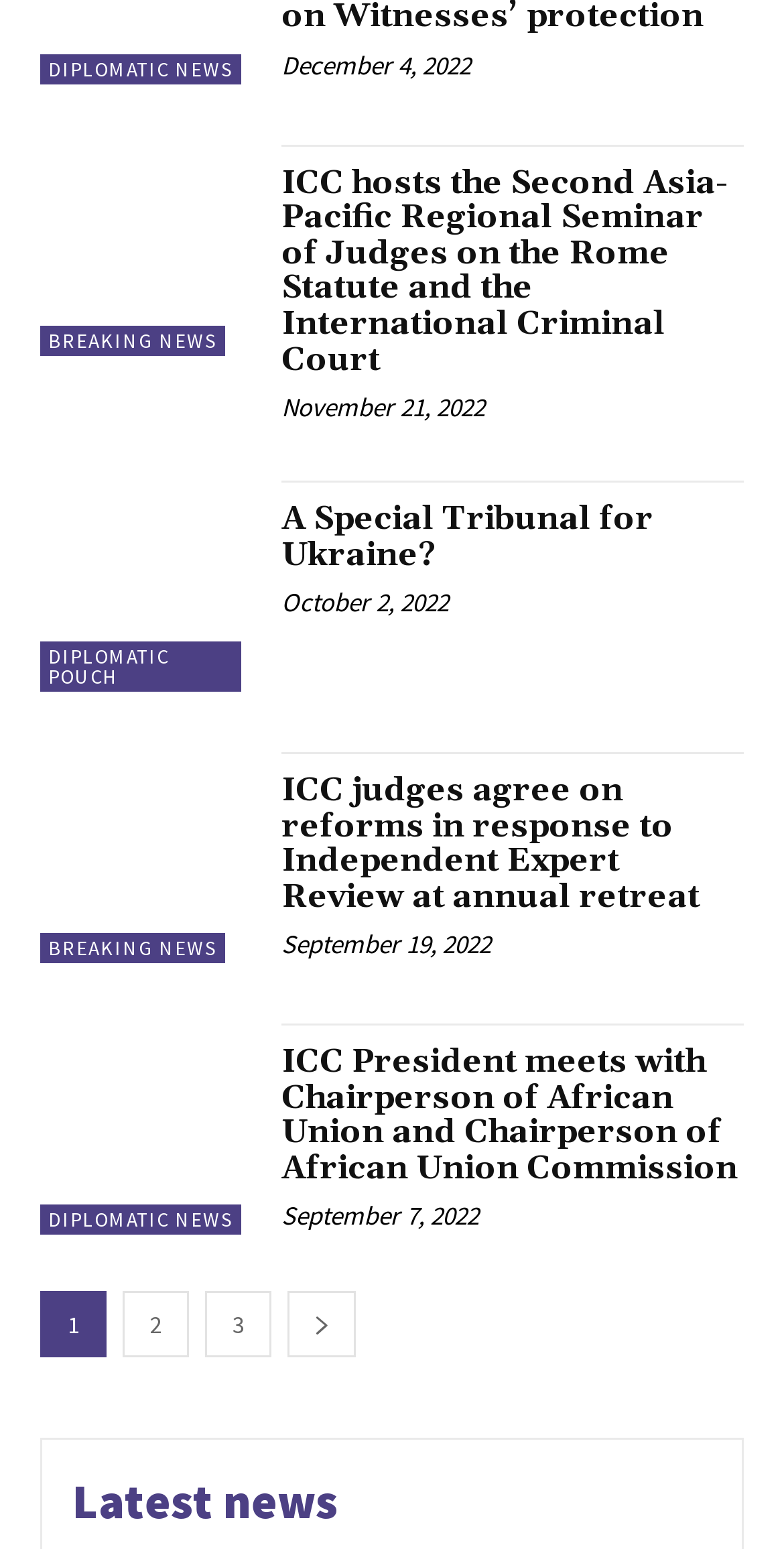Provide the bounding box coordinates of the HTML element described by the text: "3". The coordinates should be in the format [left, top, right, bottom] with values between 0 and 1.

[0.262, 0.834, 0.346, 0.876]